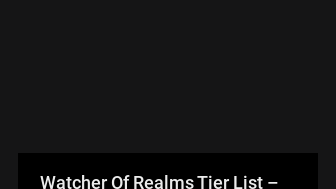What color is the text on the title card?
Refer to the image and provide a one-word or short phrase answer.

White